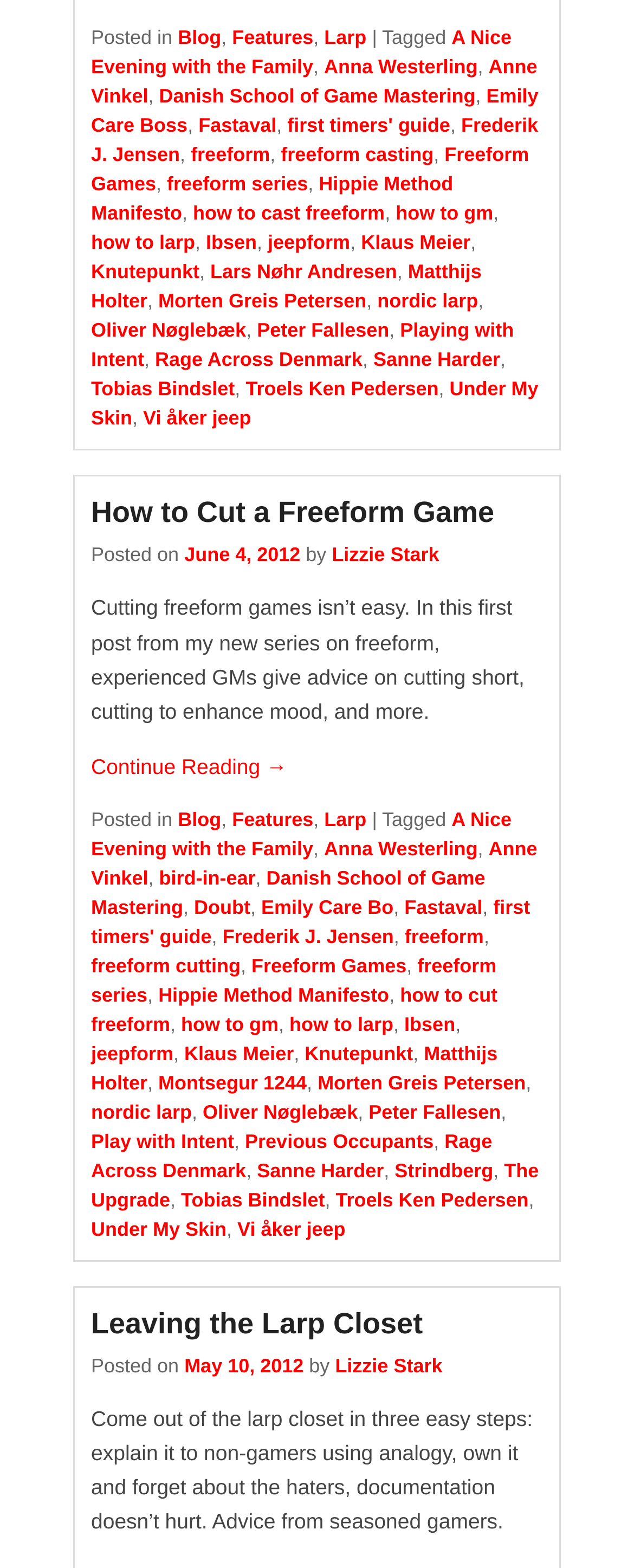Specify the bounding box coordinates of the area to click in order to follow the given instruction: "Read the article 'How to Cut a Freeform Game'."

[0.115, 0.303, 0.885, 0.804]